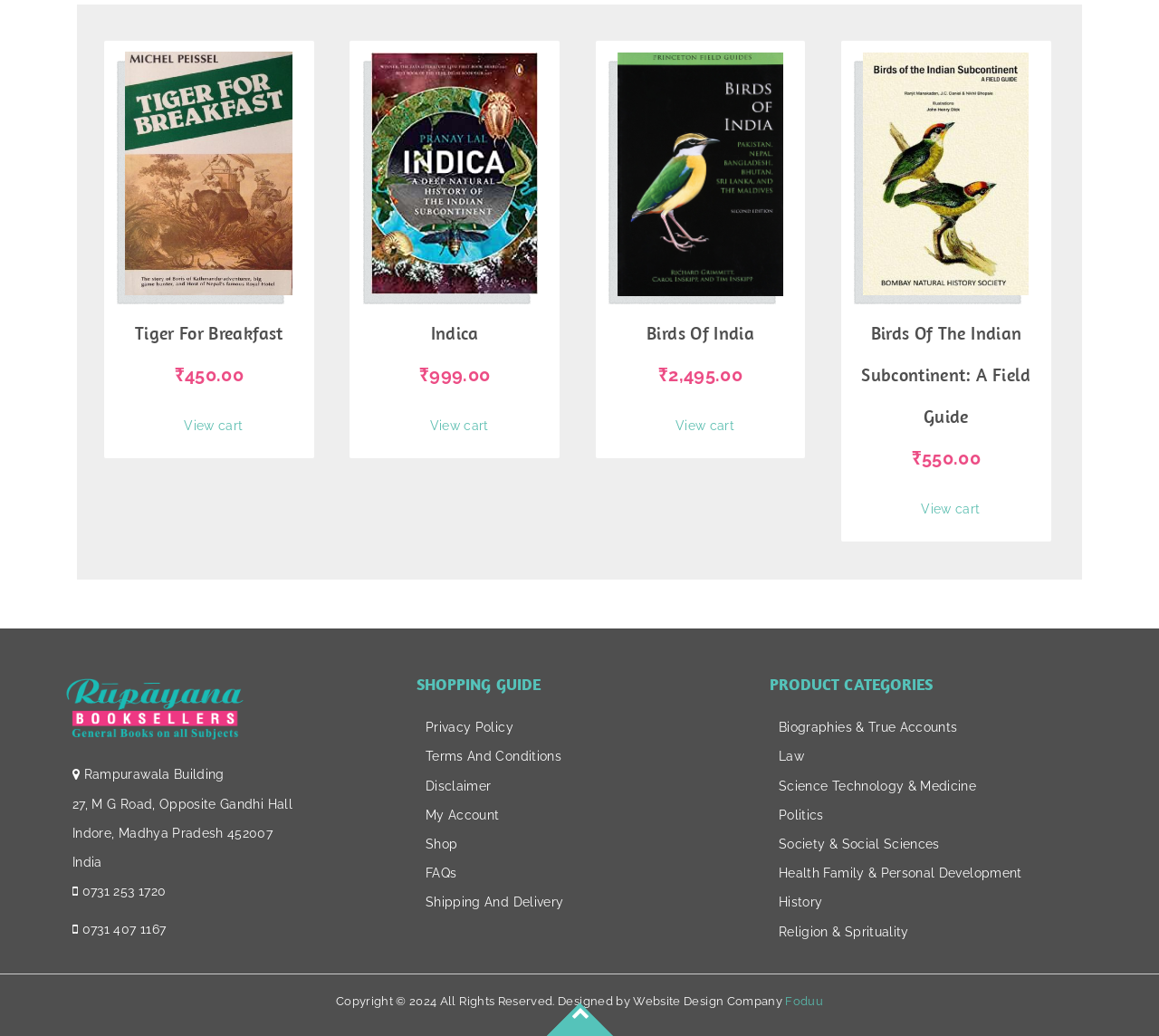Use a single word or phrase to answer the question:
What is the price of the book 'Tiger For Breakfast'?

₹450.00